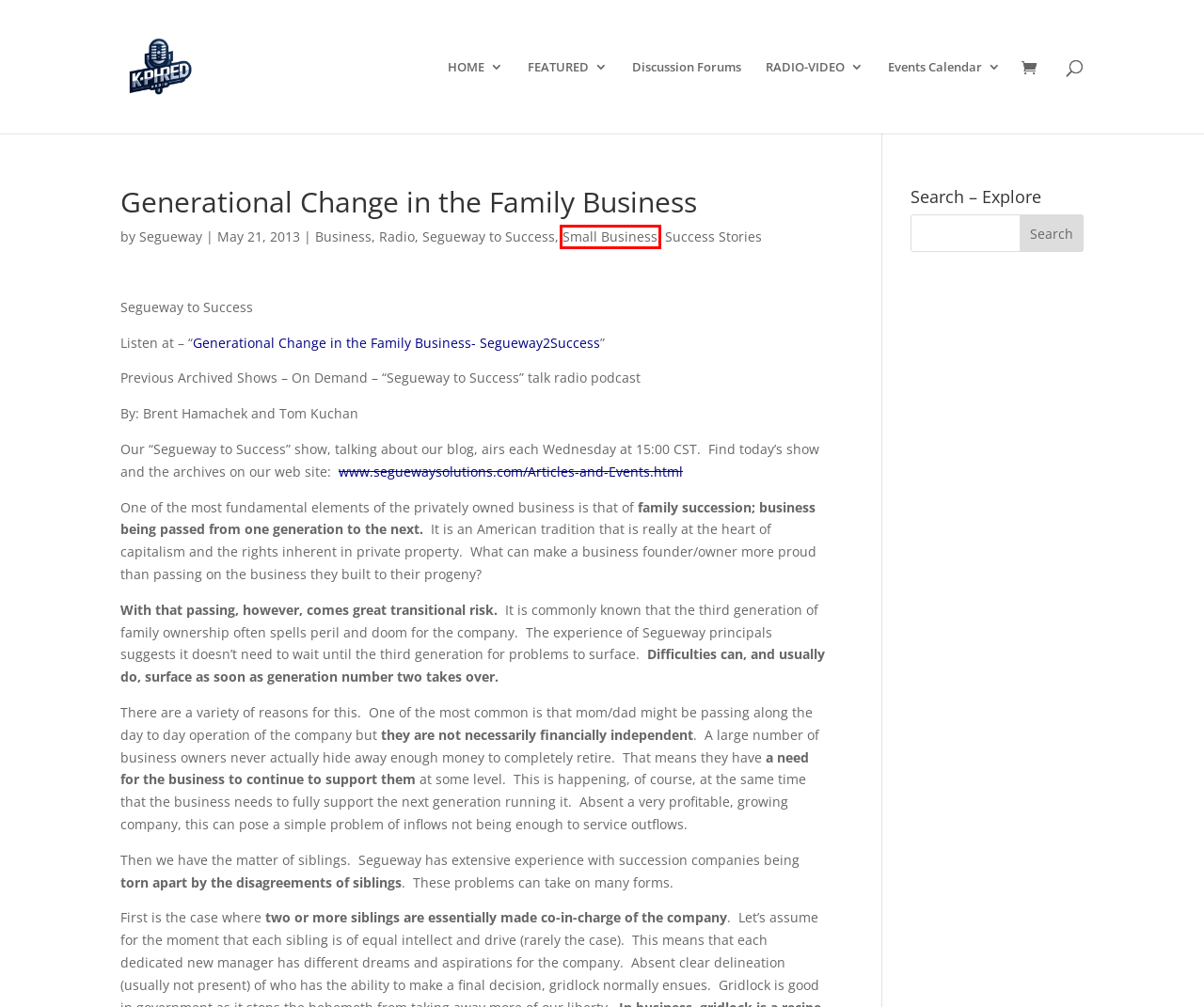A screenshot of a webpage is given with a red bounding box around a UI element. Choose the description that best matches the new webpage shown after clicking the element within the red bounding box. Here are the candidates:
A. Segueway to Success Archives - Linked Local Network - Home of KPHRED.com
B. Small Business Archives - Linked Local Network - Home of KPHRED.com
C. Business Archives - Linked Local Network - Home of KPHRED.com
D. Success Stories Archives - Linked Local Network - Home of KPHRED.com
E. Forum - Linked Local Network - Home of KPHRED.com
F. Programming - Linked Local Network - Home of KPHRED.com
G. Cart - Linked Local Network - Home of KPHRED.com
H. Segueway, Author at Linked Local Network - Home of KPHRED.com

B